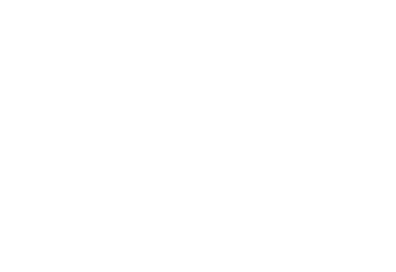Provide a thorough description of the image presented.

The image showcases a stylized graphic that likely represents a playful and energetic theme, resonating with a sense of fun and excitement. Given the context of the website, which features sections on food, drinks, gaming, and events, this image is probably associated with the "Games" heading. The visual design emphasizes a vibrant atmosphere, inviting visitors to engage with the various entertainment options available, such as games and events. Overall, the image contributes to the lively and inviting ambiance of the site, encouraging viewers to explore what the venue has to offer.